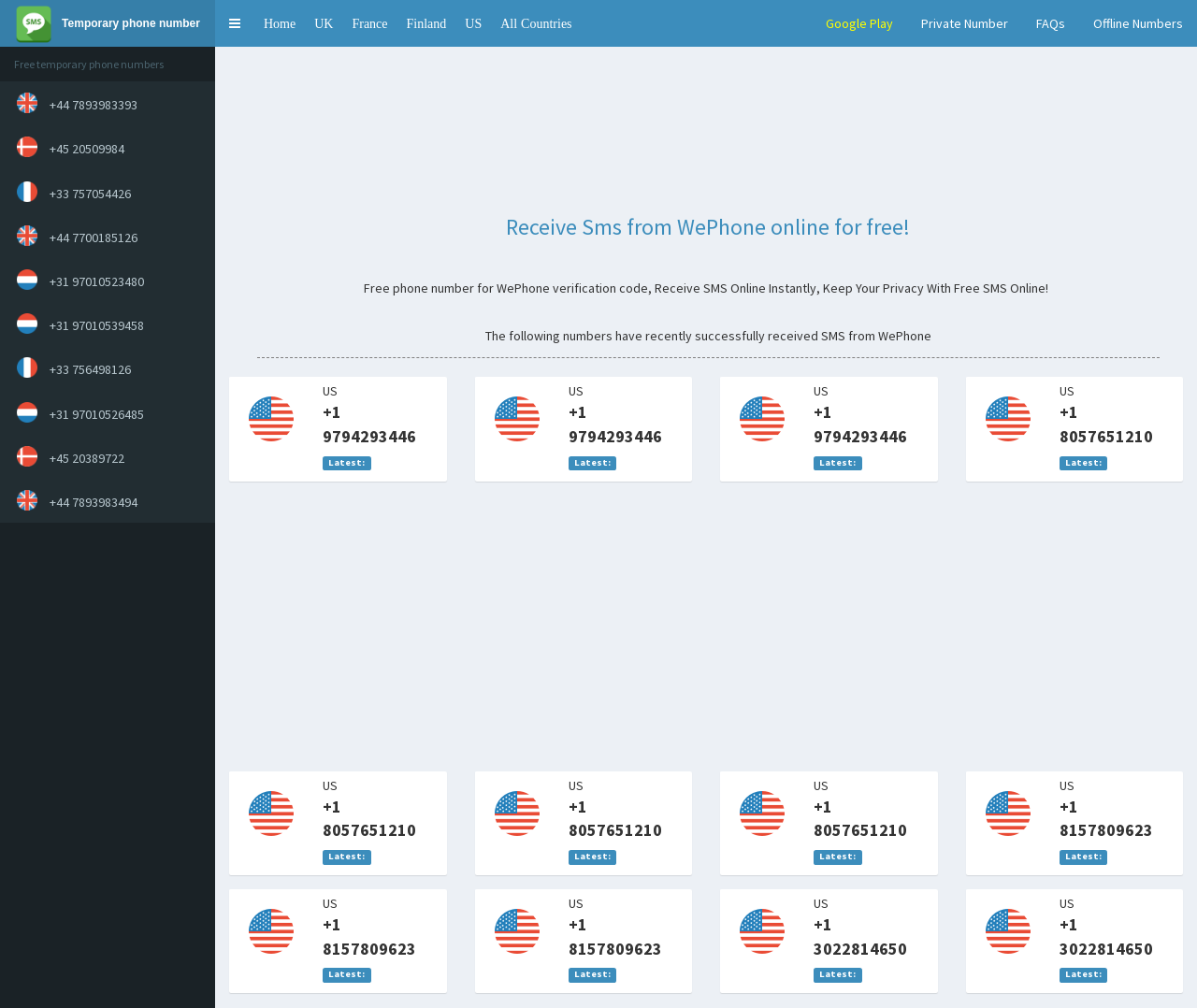Please reply to the following question using a single word or phrase: 
How many US virtual phone numbers are listed?

6